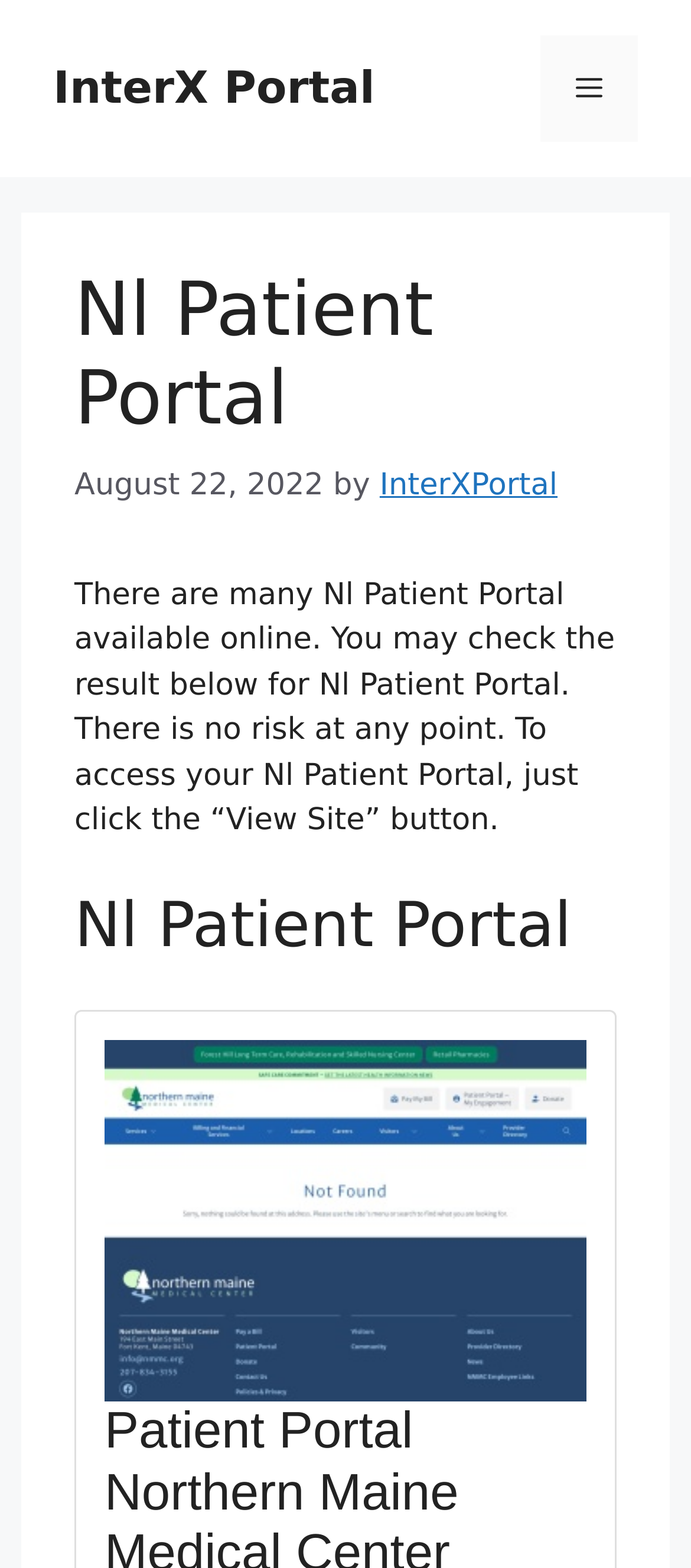Answer the question with a brief word or phrase:
What is the name of the patient portal?

Nl Patient Portal